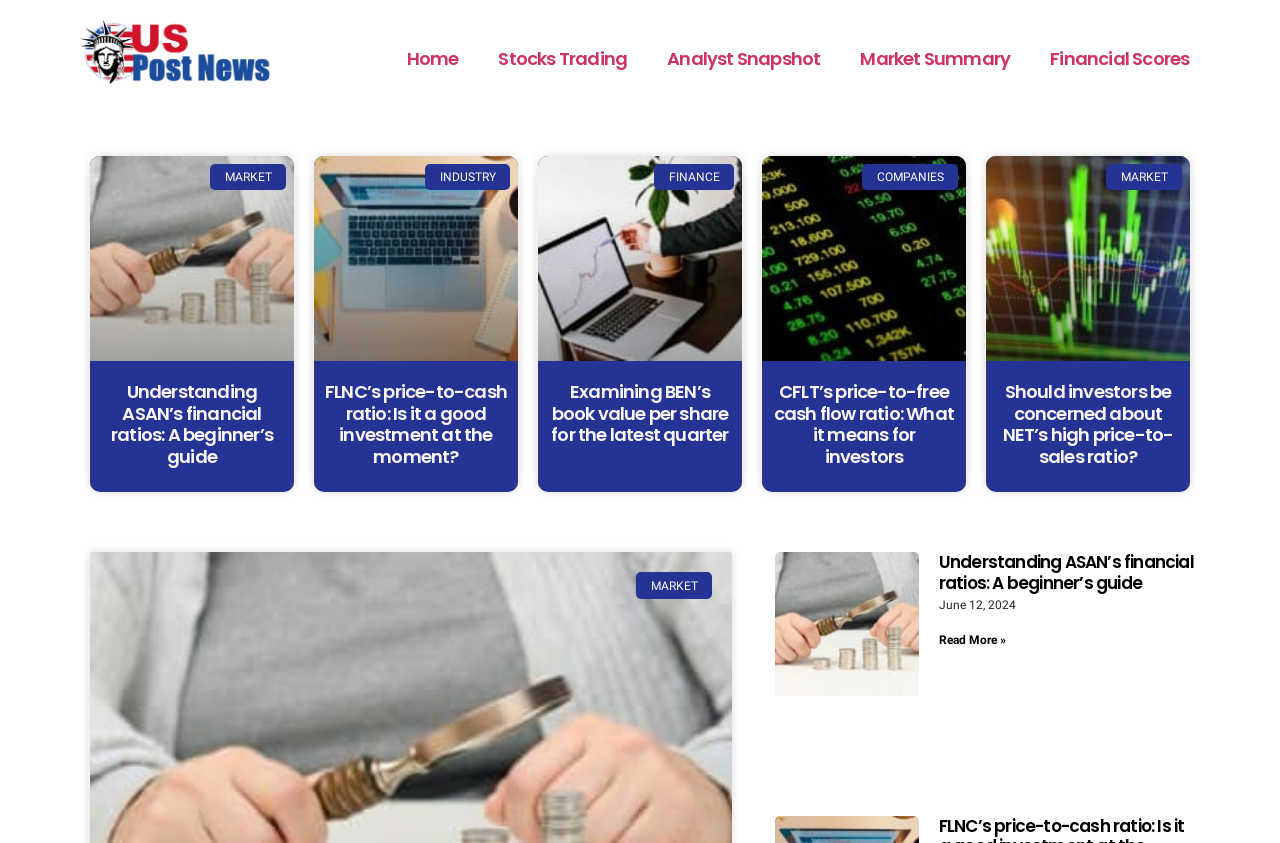What type of articles are featured on this webpage?
Using the image as a reference, answer the question with a short word or phrase.

Financial news